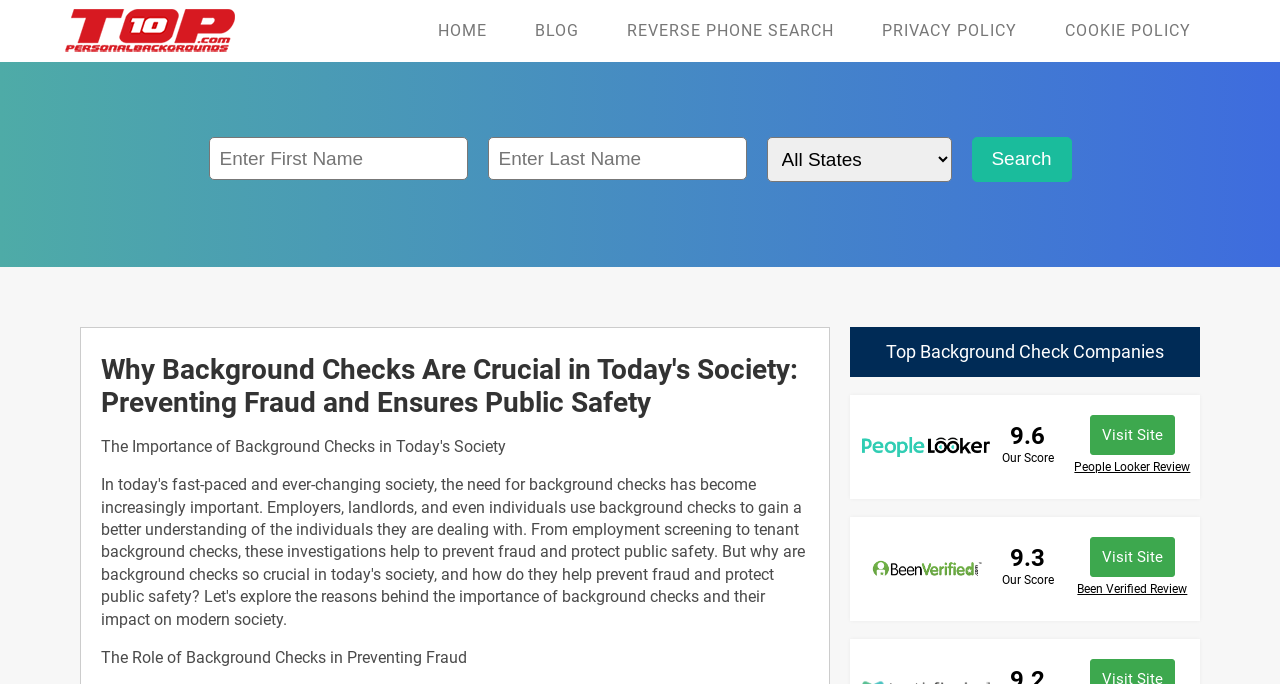Provide the bounding box coordinates for the UI element that is described as: "Home".

[0.323, 0.0, 0.399, 0.09]